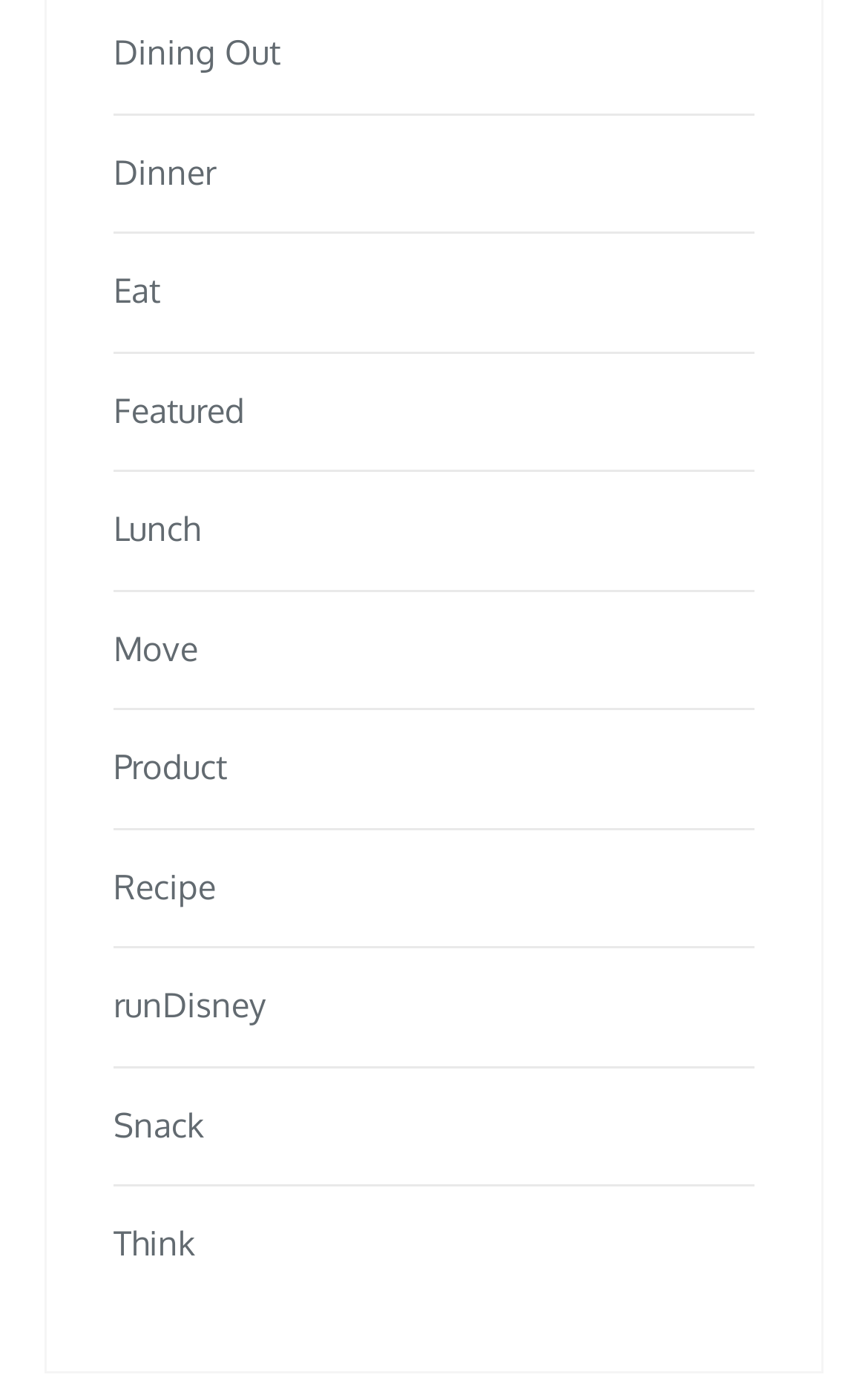Predict the bounding box of the UI element based on the description: "Product". The coordinates should be four float numbers between 0 and 1, formatted as [left, top, right, bottom].

[0.131, 0.535, 0.869, 0.571]